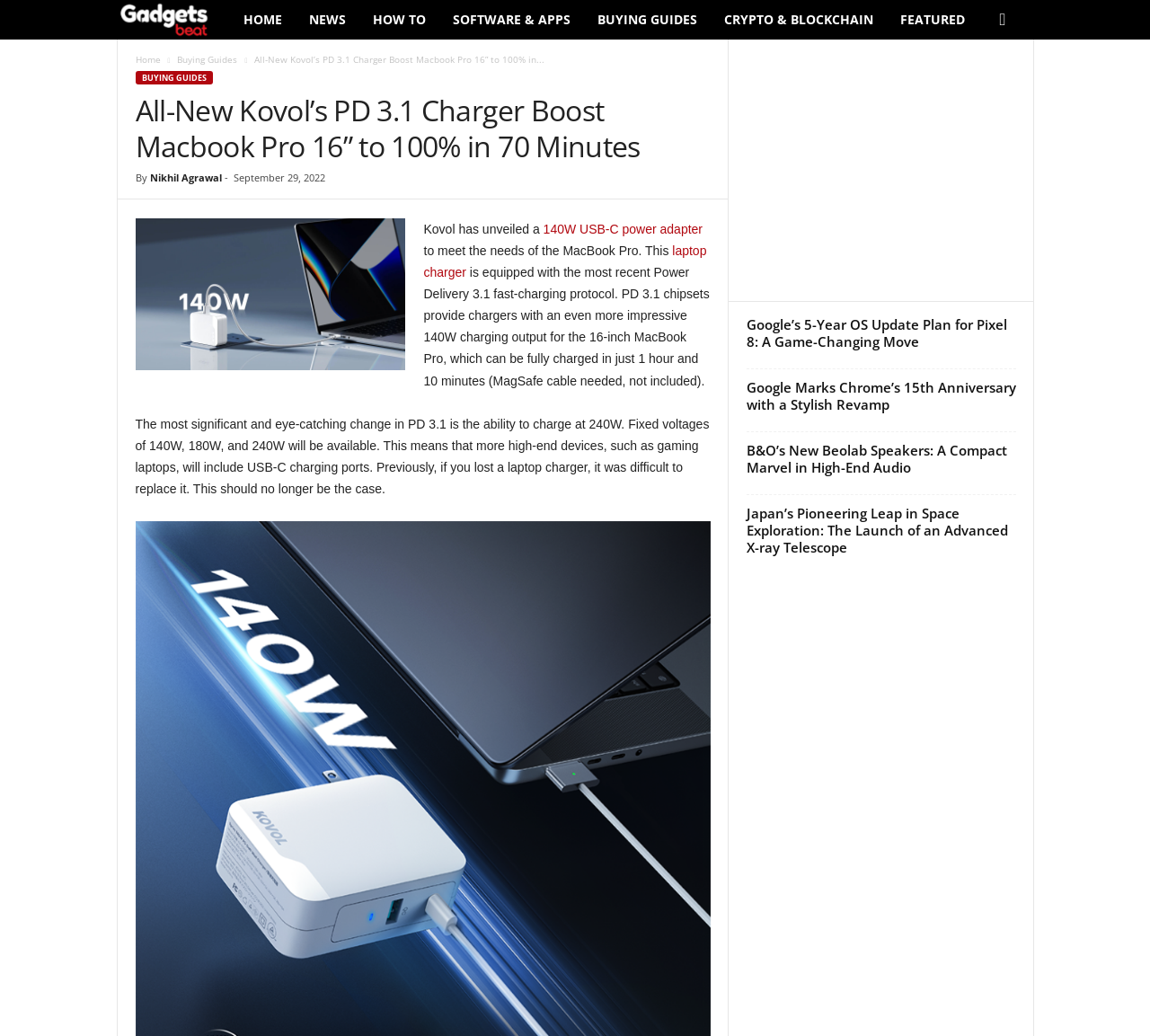Reply to the question below using a single word or brief phrase:
How long does it take to fully charge a 16-inch MacBook Pro?

1 hour and 10 minutes